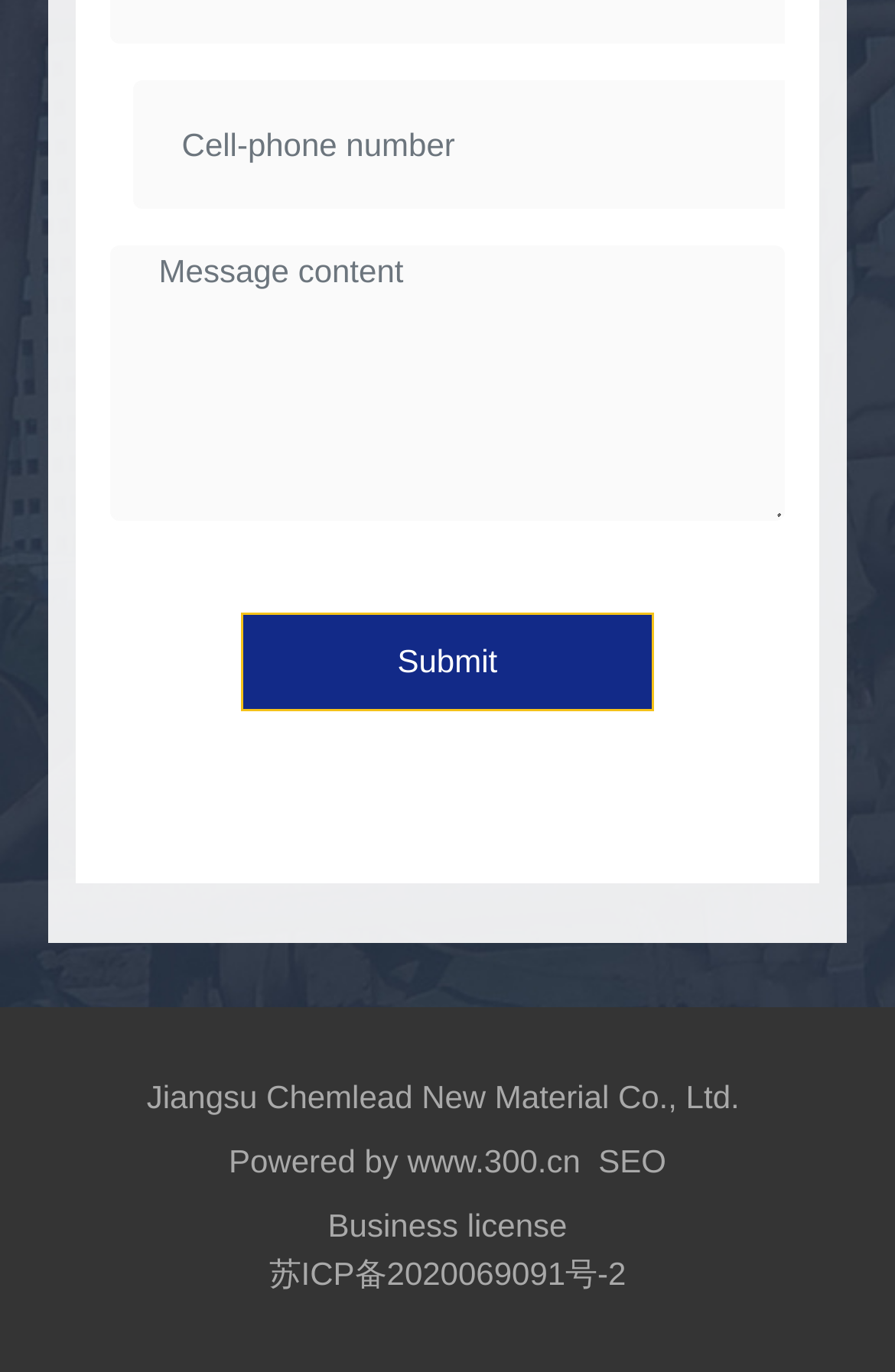What is the text of the submit button on the webpage?
Offer a detailed and exhaustive answer to the question.

I found the text of the submit button by looking at the link element with the text 'Submit' which is located in the middle of the webpage.